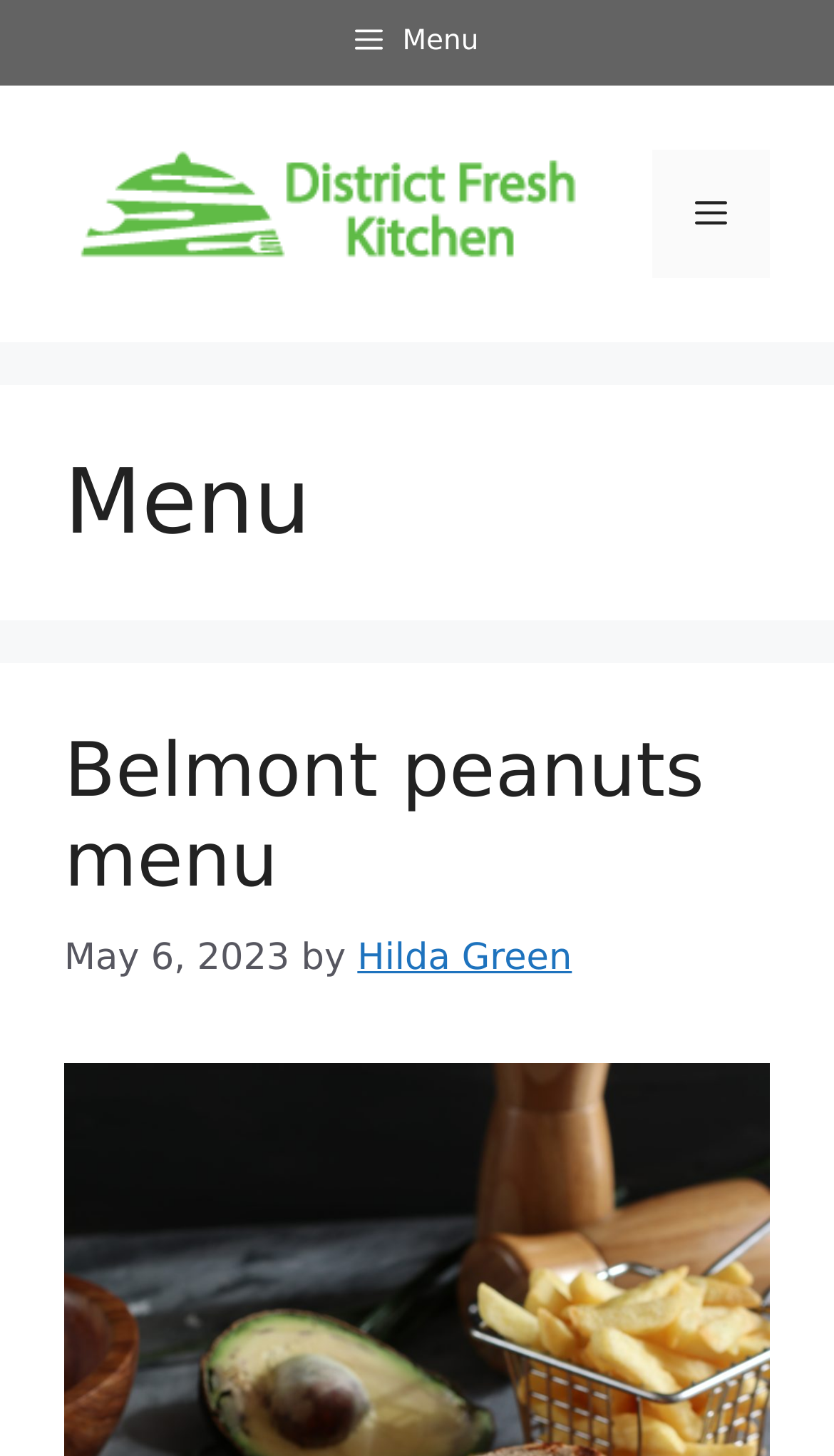Reply to the question below using a single word or brief phrase:
When was the latest article published?

May 6, 2023